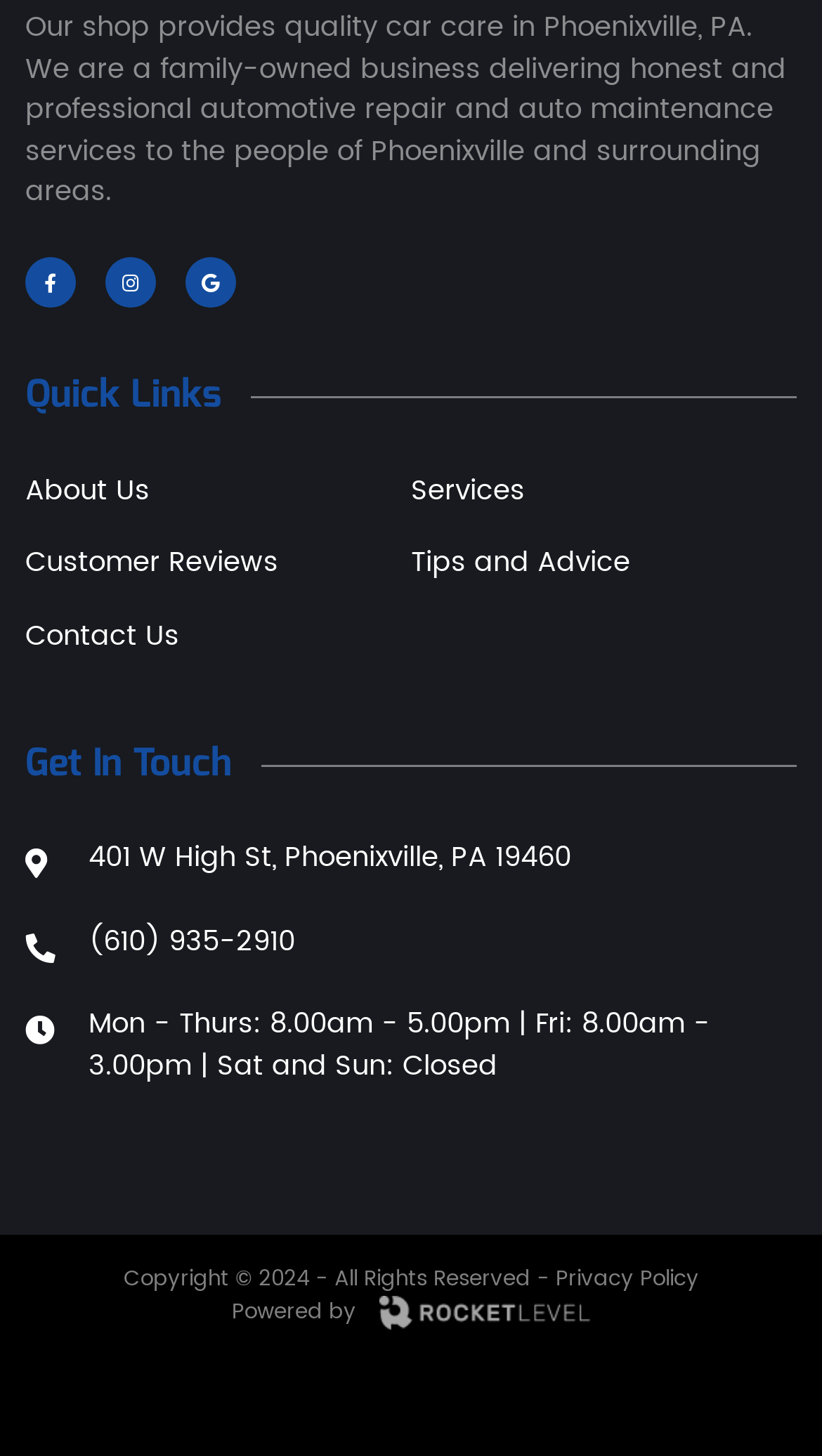Based on the description "Services", find the bounding box of the specified UI element.

[0.5, 0.322, 0.638, 0.353]